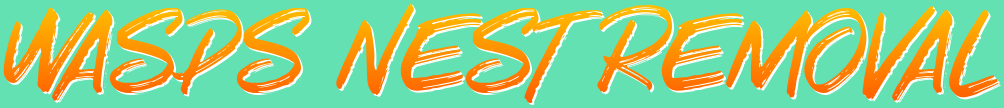Where is the wasp nest removal service targeted?
Observe the image and answer the question with a one-word or short phrase response.

Sedgley, West Midlands